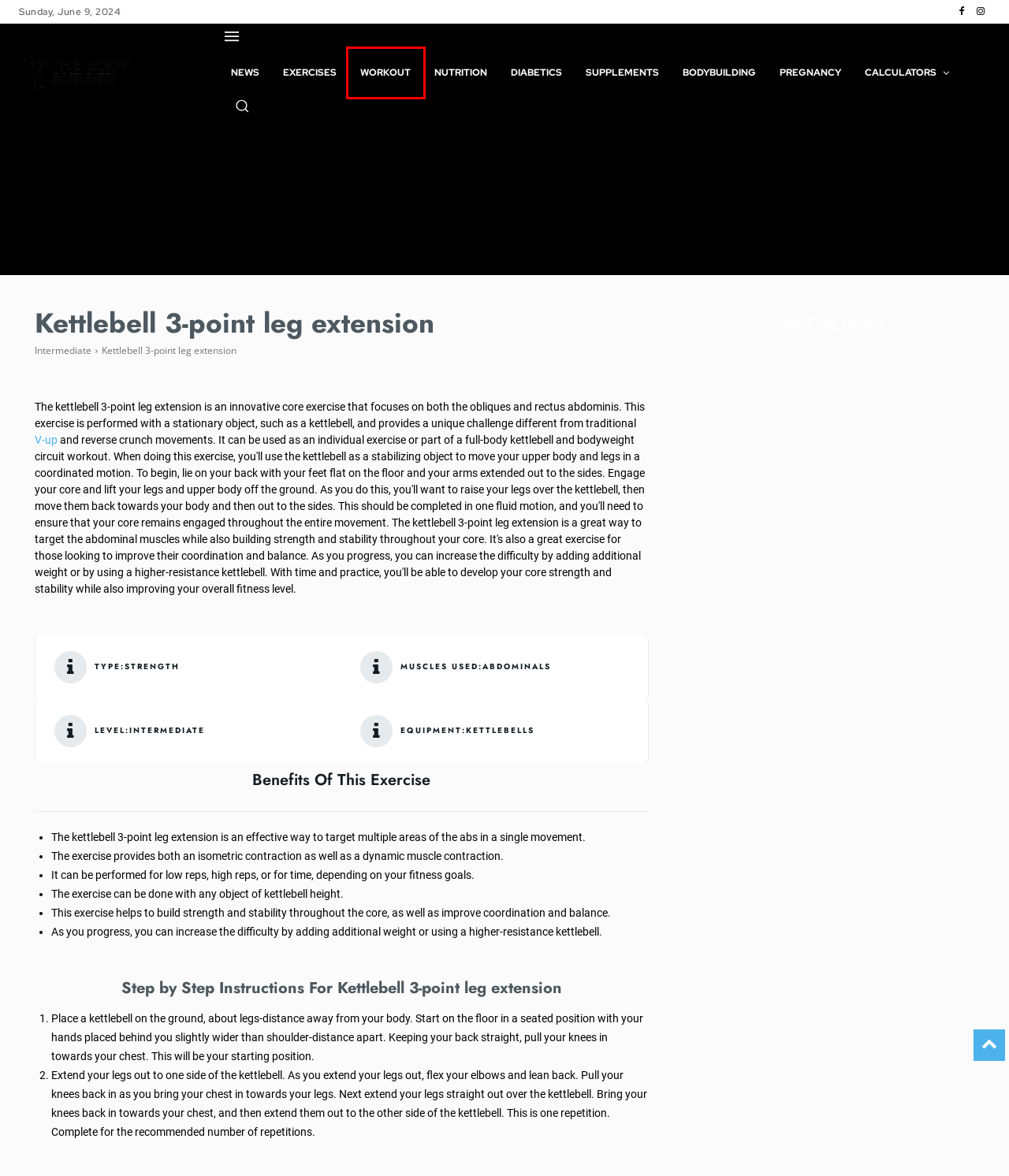Review the screenshot of a webpage that includes a red bounding box. Choose the webpage description that best matches the new webpage displayed after clicking the element within the bounding box. Here are the candidates:
A. DIABETICS | The Body Builder
B. WORKOUT | The Body Builder
C. NUTRITION | The Body Builder
D. Bodybuilding News | Athlete News | The Body Builder
E. PREGNANCY | The Body Builder
F. Bodybuilding | The Body Builder
G. Intermediate | The Body Builder
H. SUPPLEMENTS | The Body Builder

B